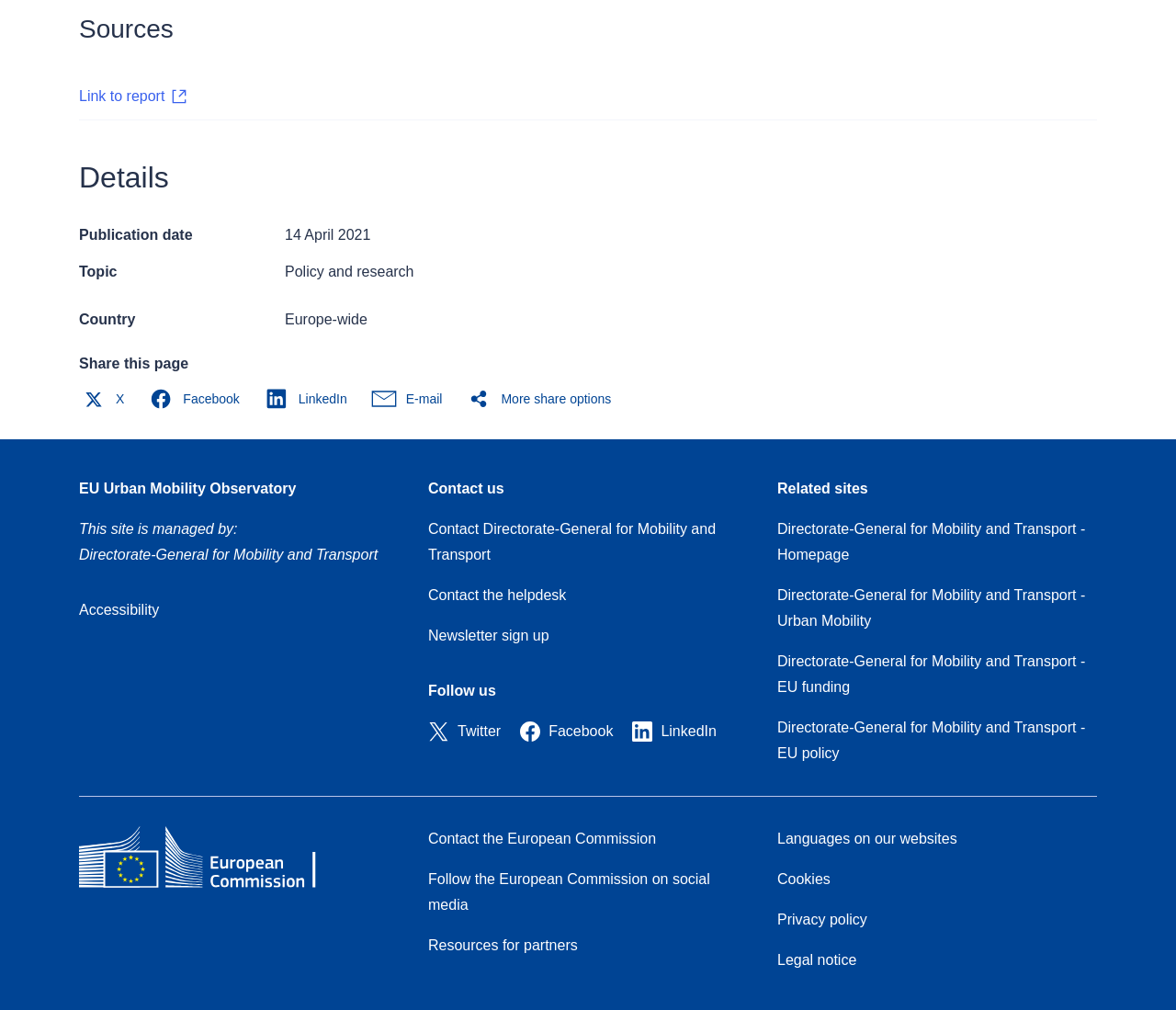How many related sites are listed? Based on the screenshot, please respond with a single word or phrase.

4